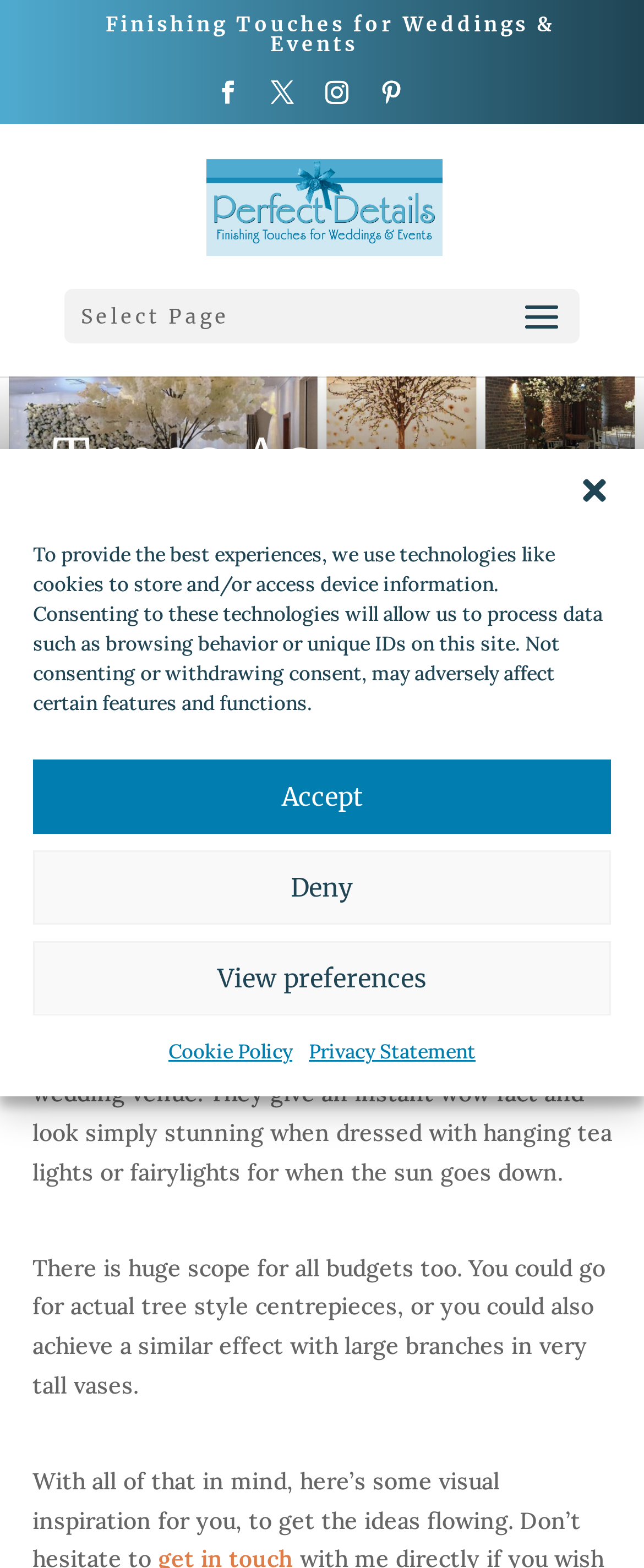Bounding box coordinates must be specified in the format (top-left x, top-left y, bottom-right x, bottom-right y). All values should be floating point numbers between 0 and 1. What are the bounding box coordinates of the UI element described as: Facebook

[0.336, 0.052, 0.377, 0.078]